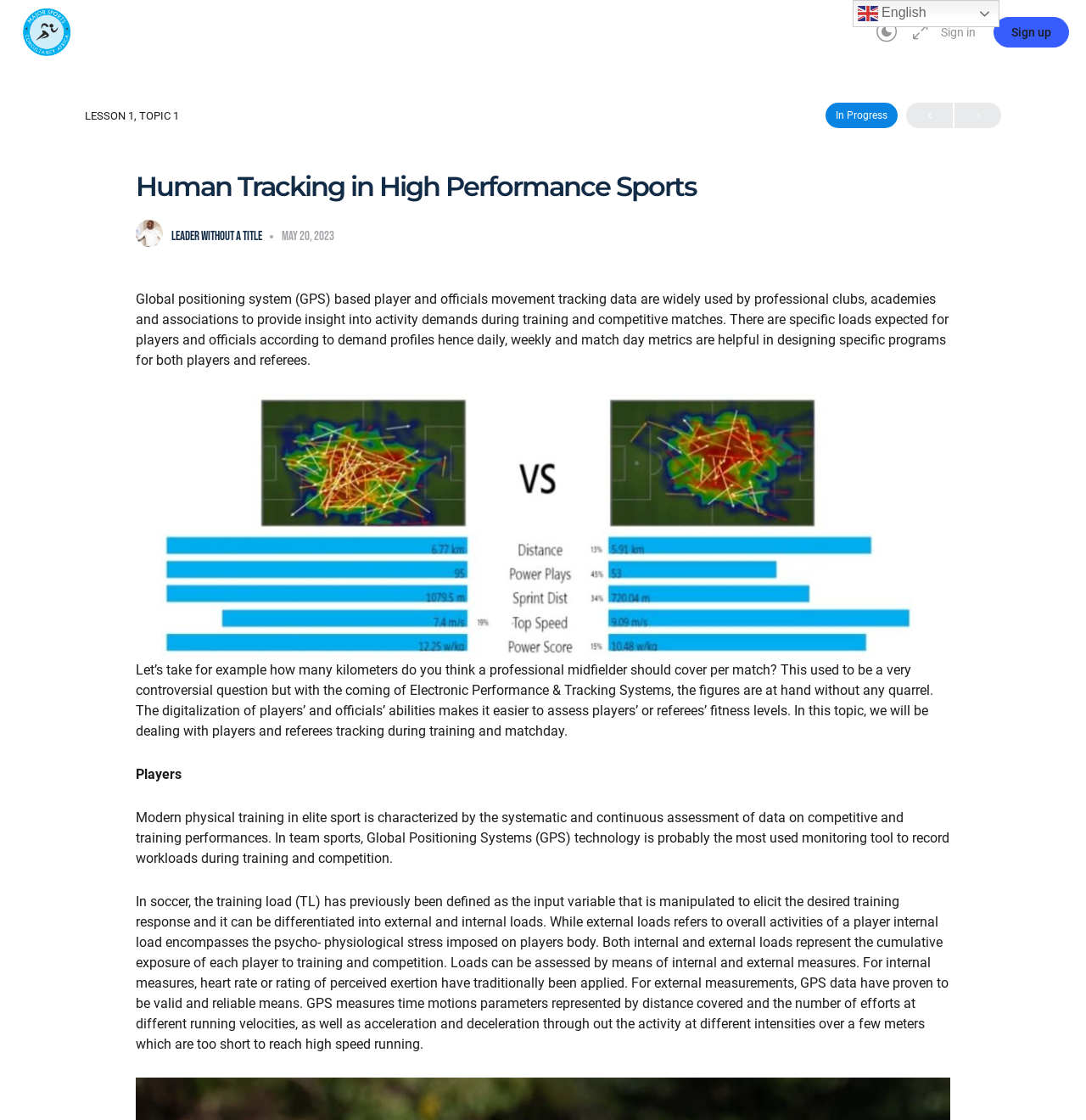Locate the primary headline on the webpage and provide its text.

Human Tracking in High Performance Sports